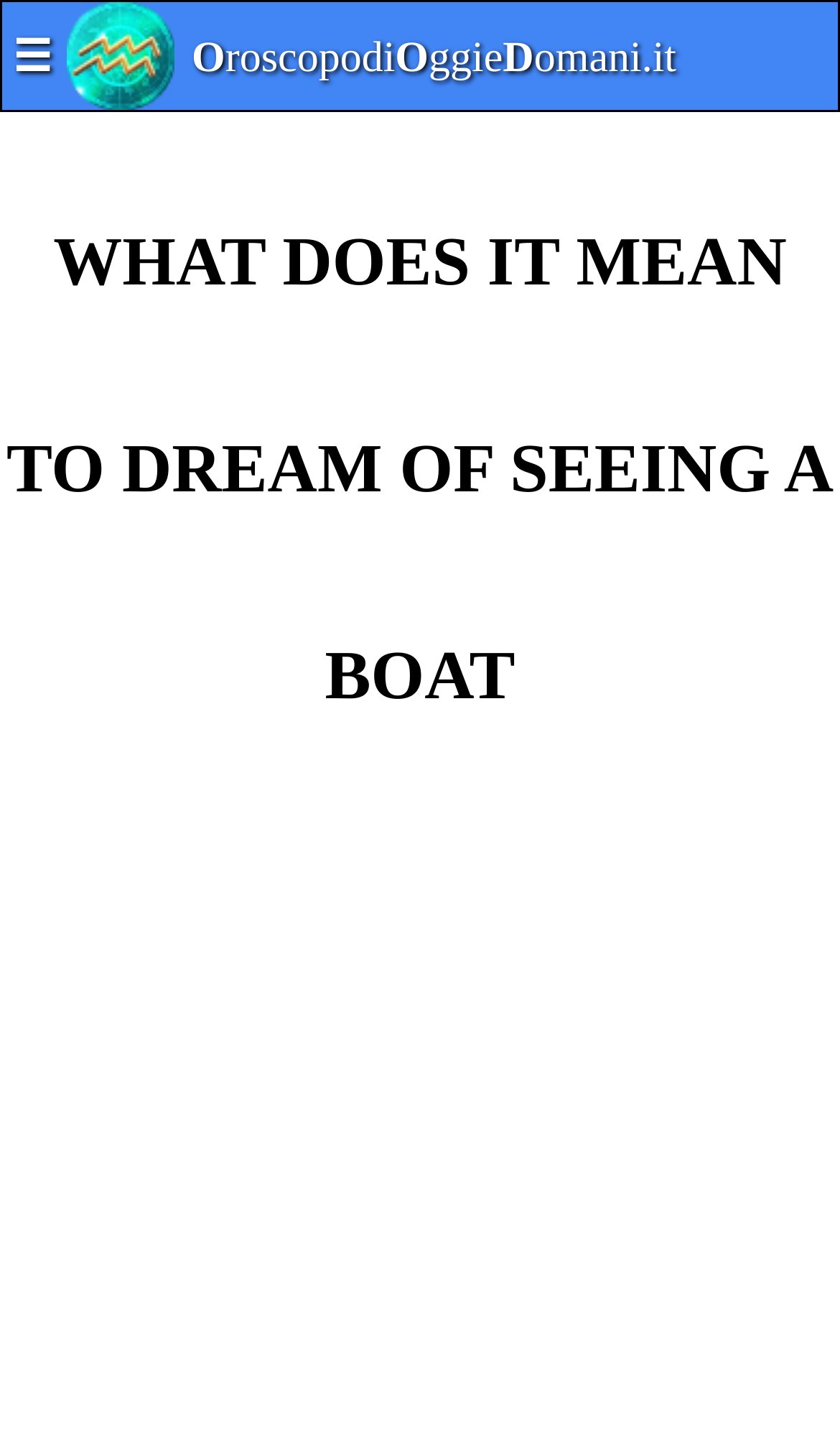Please give a succinct answer using a single word or phrase:
How many sections are there in the top navigation bar?

5